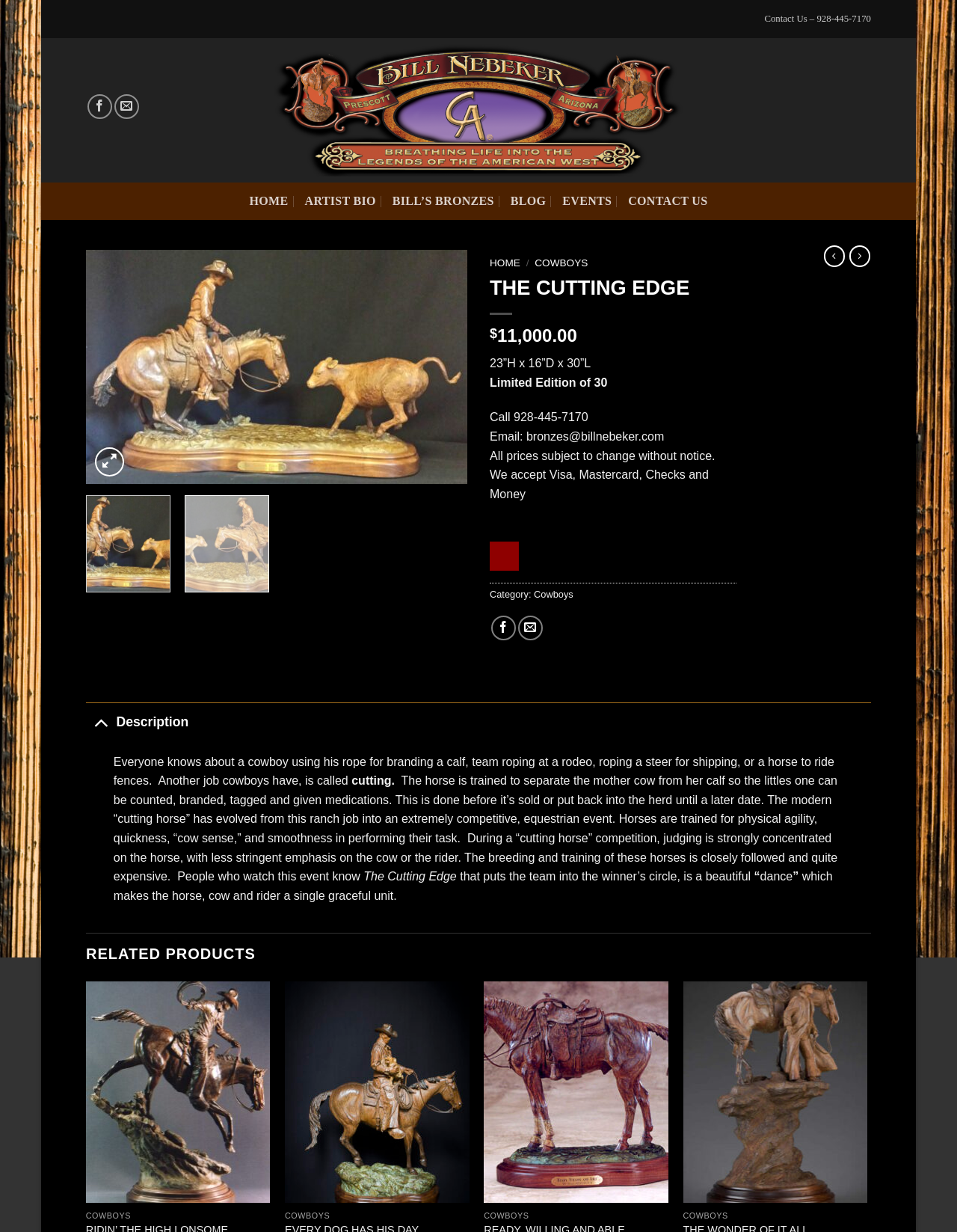Please specify the bounding box coordinates for the clickable region that will help you carry out the instruction: "read article about cyber breach in the cloud".

None